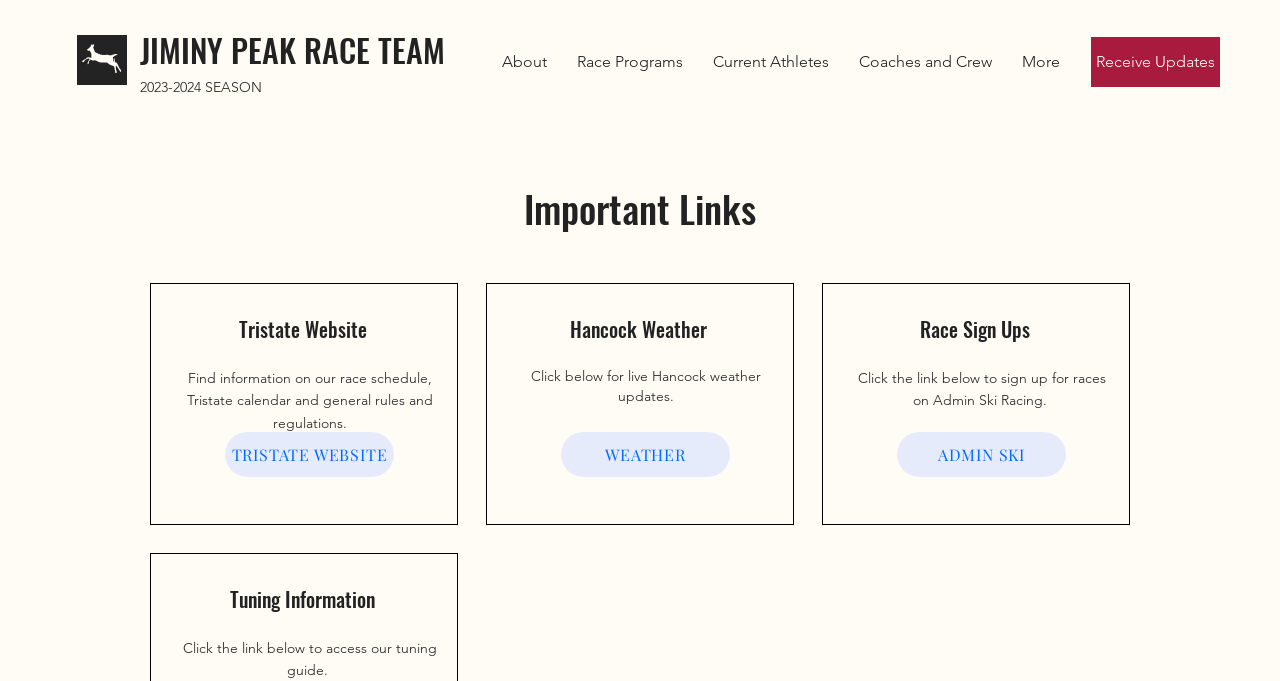Identify the bounding box coordinates for the region of the element that should be clicked to carry out the instruction: "Click on JIMINY PEAK RACE TEAM". The bounding box coordinates should be four float numbers between 0 and 1, i.e., [left, top, right, bottom].

[0.109, 0.038, 0.348, 0.107]